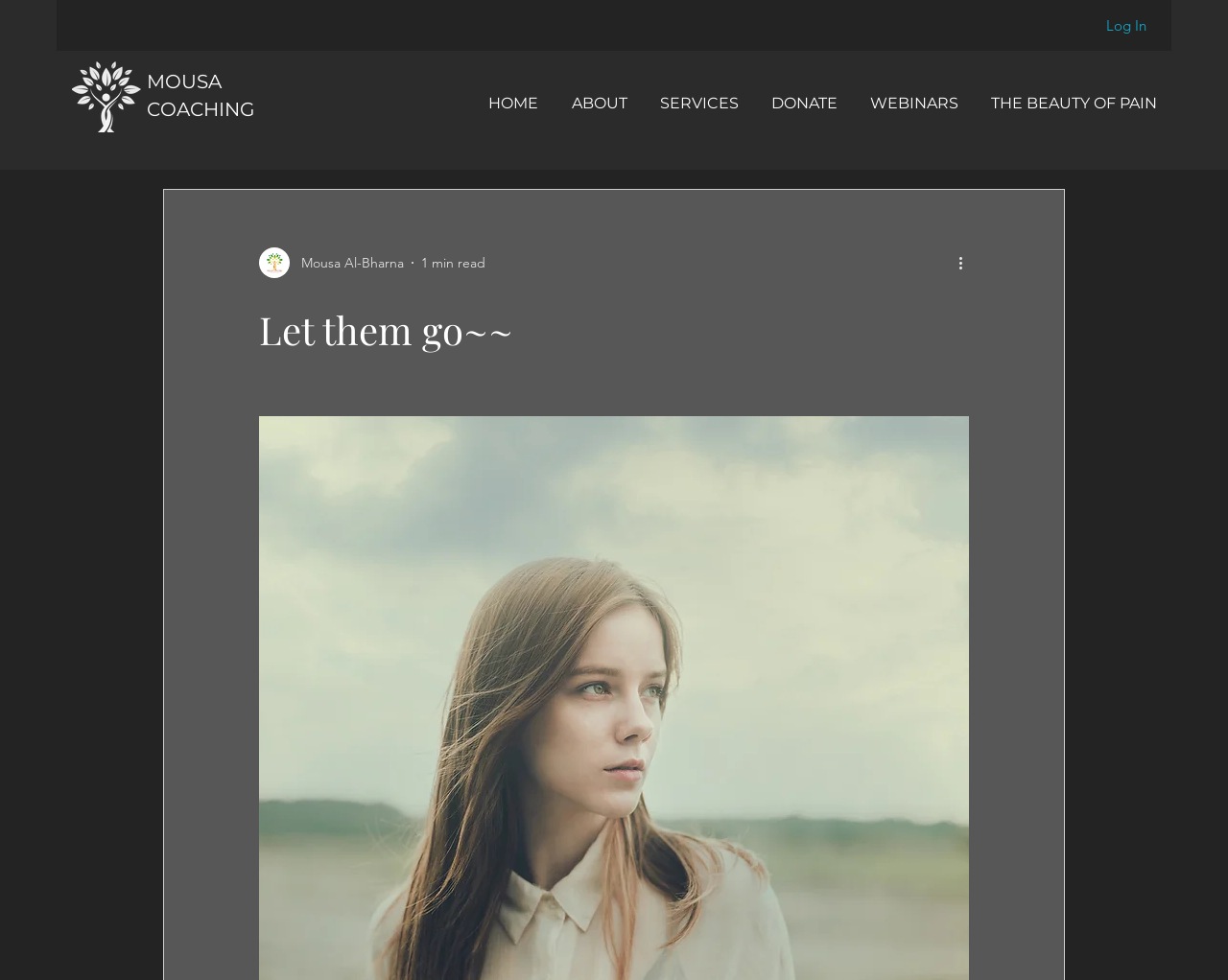Please examine the image and provide a detailed answer to the question: What is the estimated reading time of the article?

The estimated reading time of the article is 1 minute, which is indicated by the text '1 min read'.